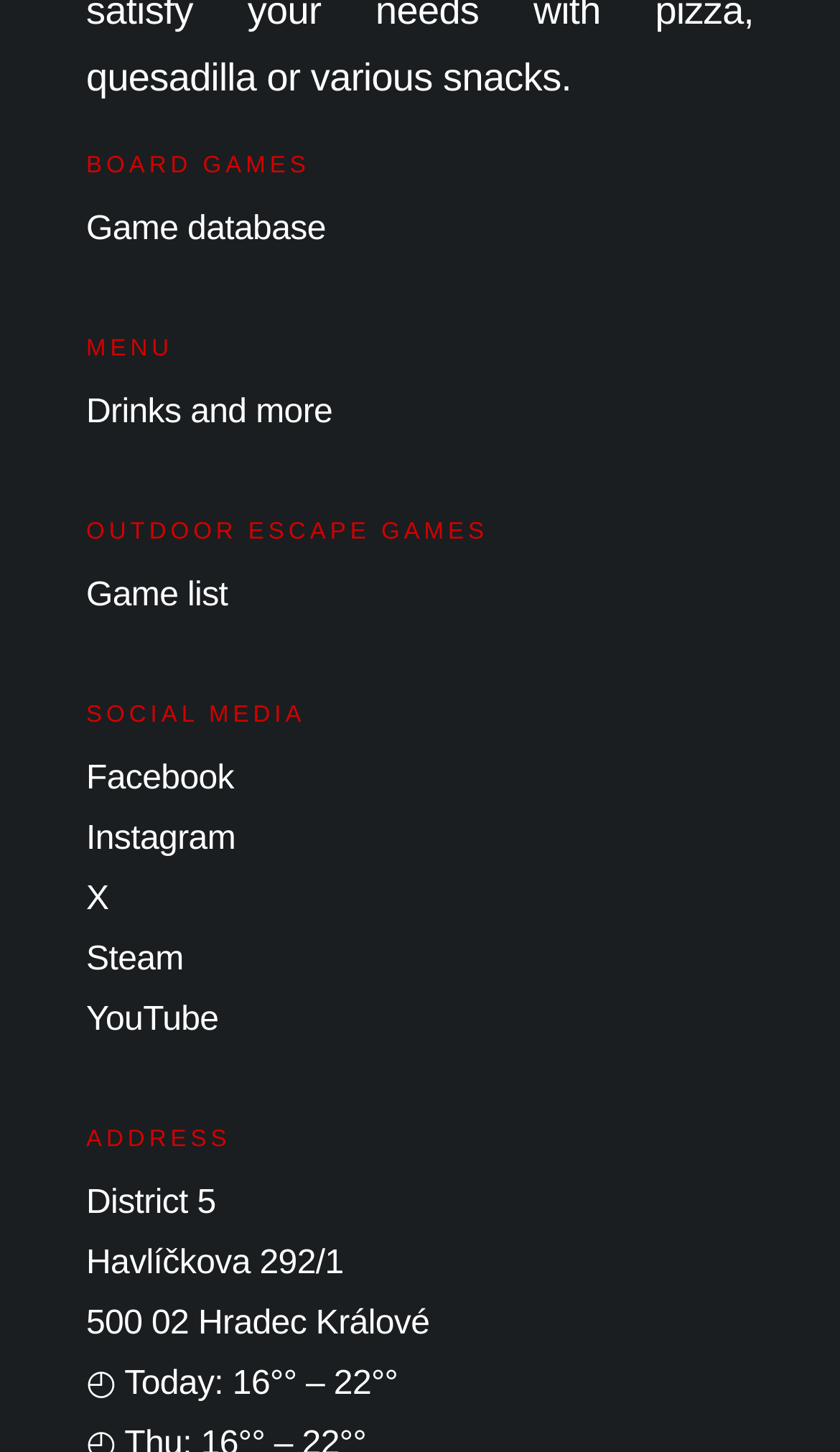Identify the bounding box for the described UI element: "Instagram".

[0.103, 0.566, 0.28, 0.591]